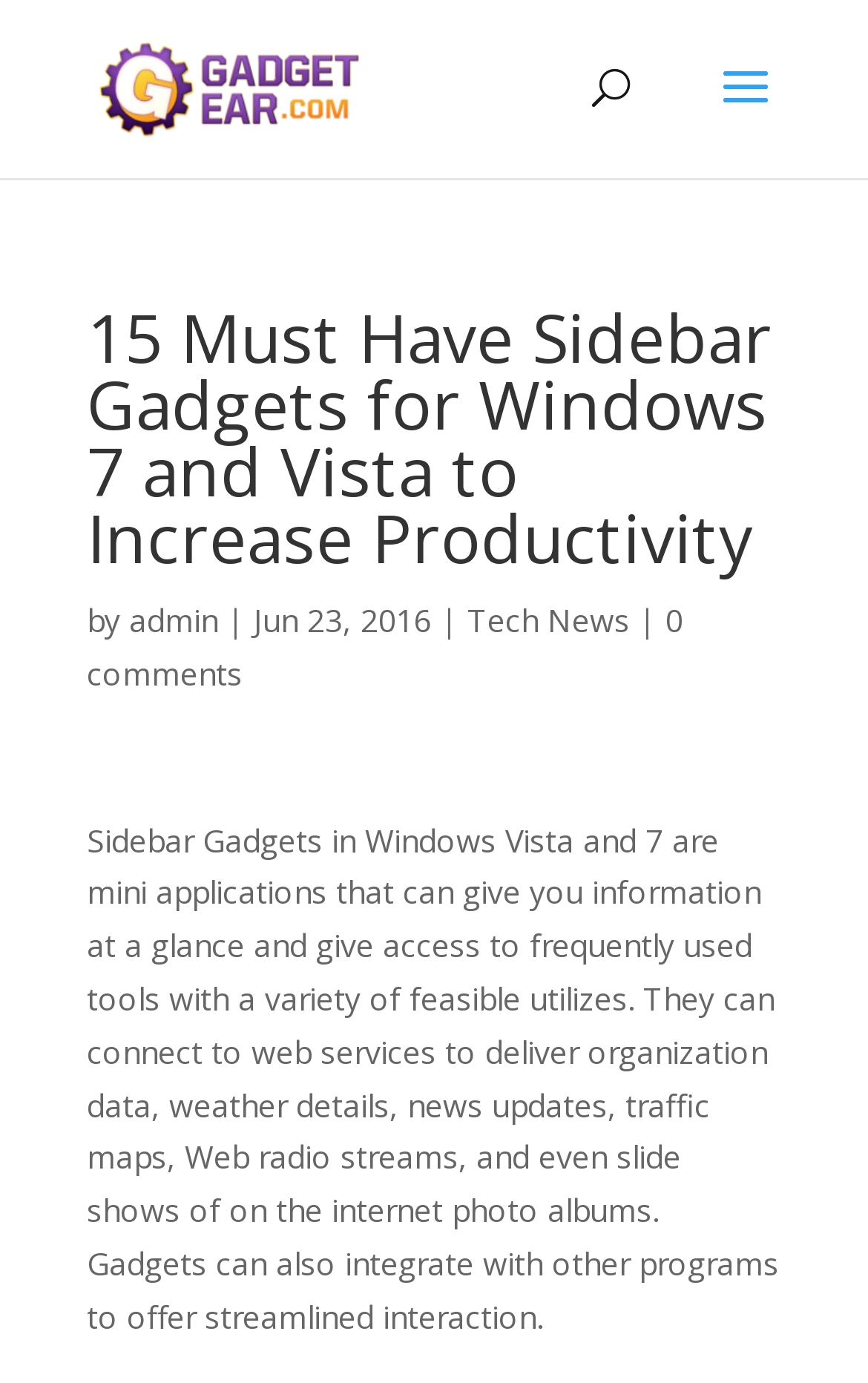Provide the bounding box for the UI element matching this description: "admin".

[0.149, 0.433, 0.251, 0.464]